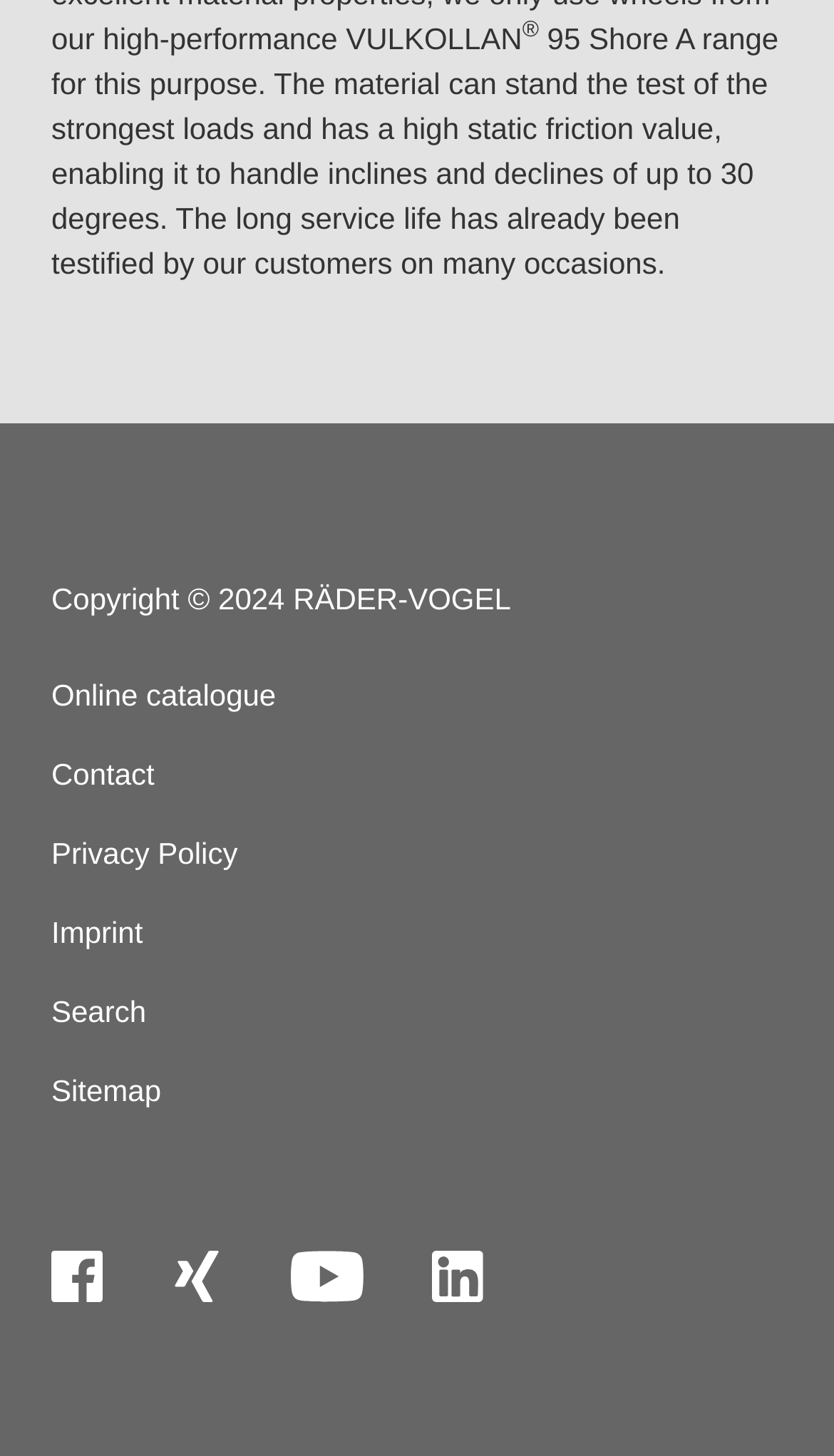Please look at the image and answer the question with a detailed explanation: What is the material's static friction value?

I read the text in the StaticText element that describes the material's properties, which mentions that it has a high static friction value.